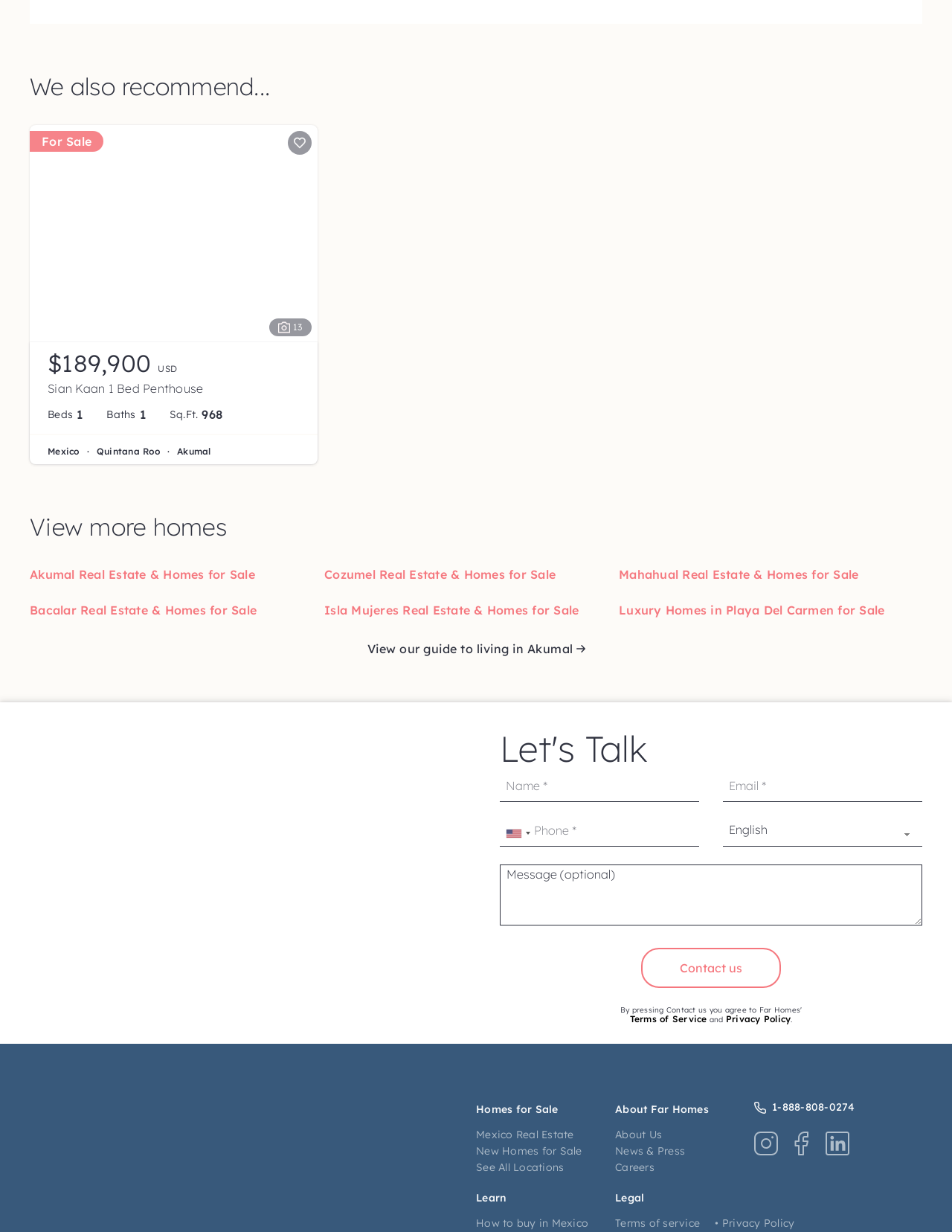How many square feet is the penthouse?
Please provide a single word or phrase in response based on the screenshot.

968